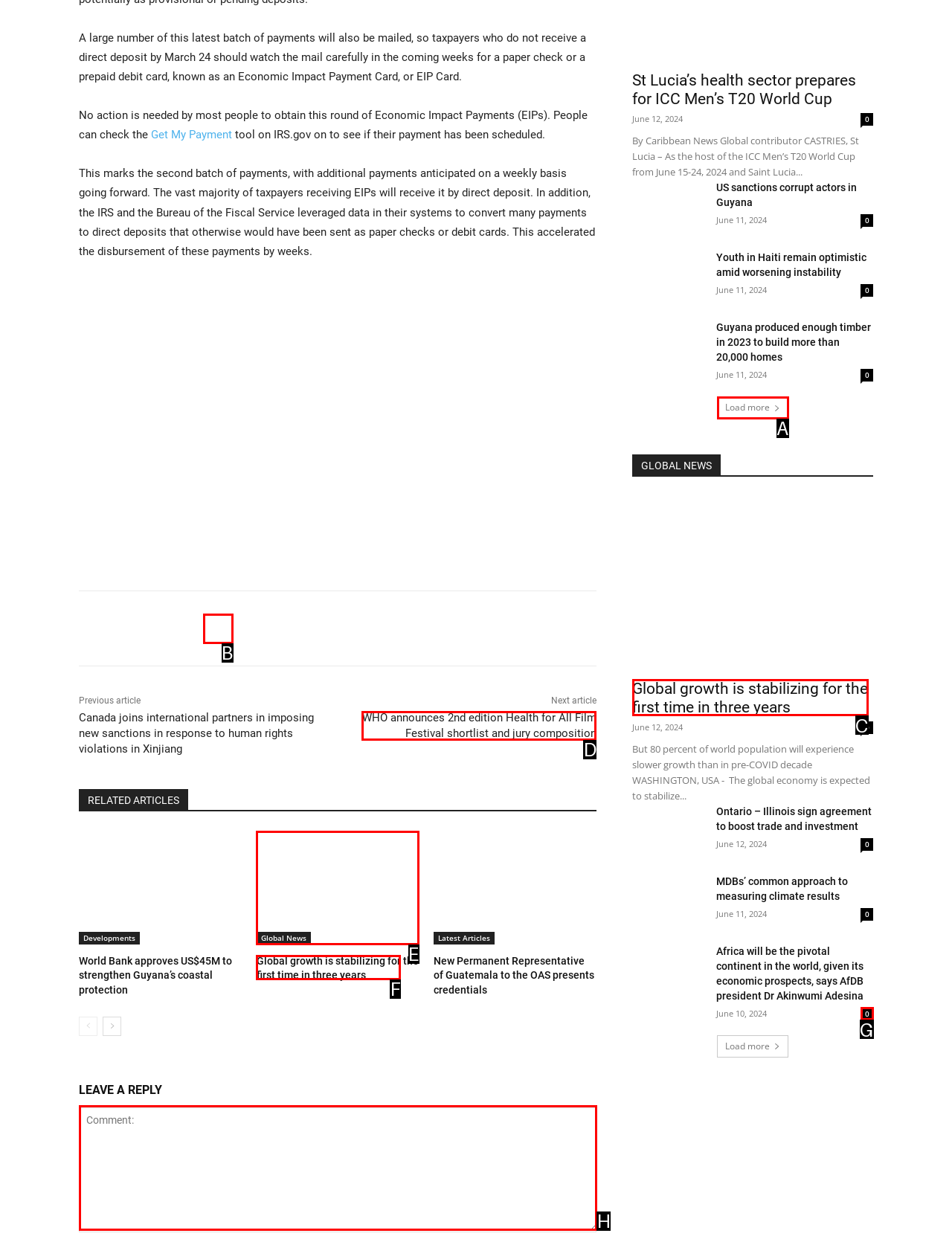For the task: Leave a reply, tell me the letter of the option you should click. Answer with the letter alone.

H